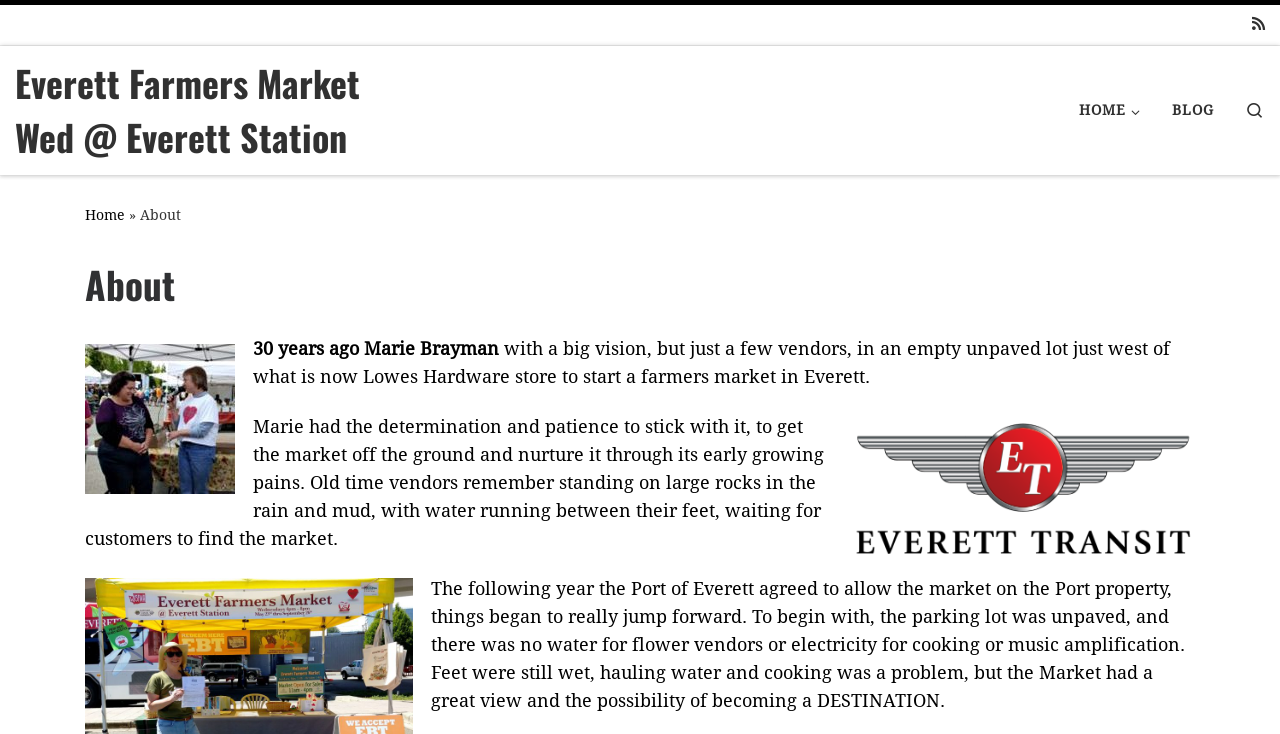Given the description of the UI element: "Home", predict the bounding box coordinates in the form of [left, top, right, bottom], with each value being a float between 0 and 1.

[0.066, 0.282, 0.098, 0.304]